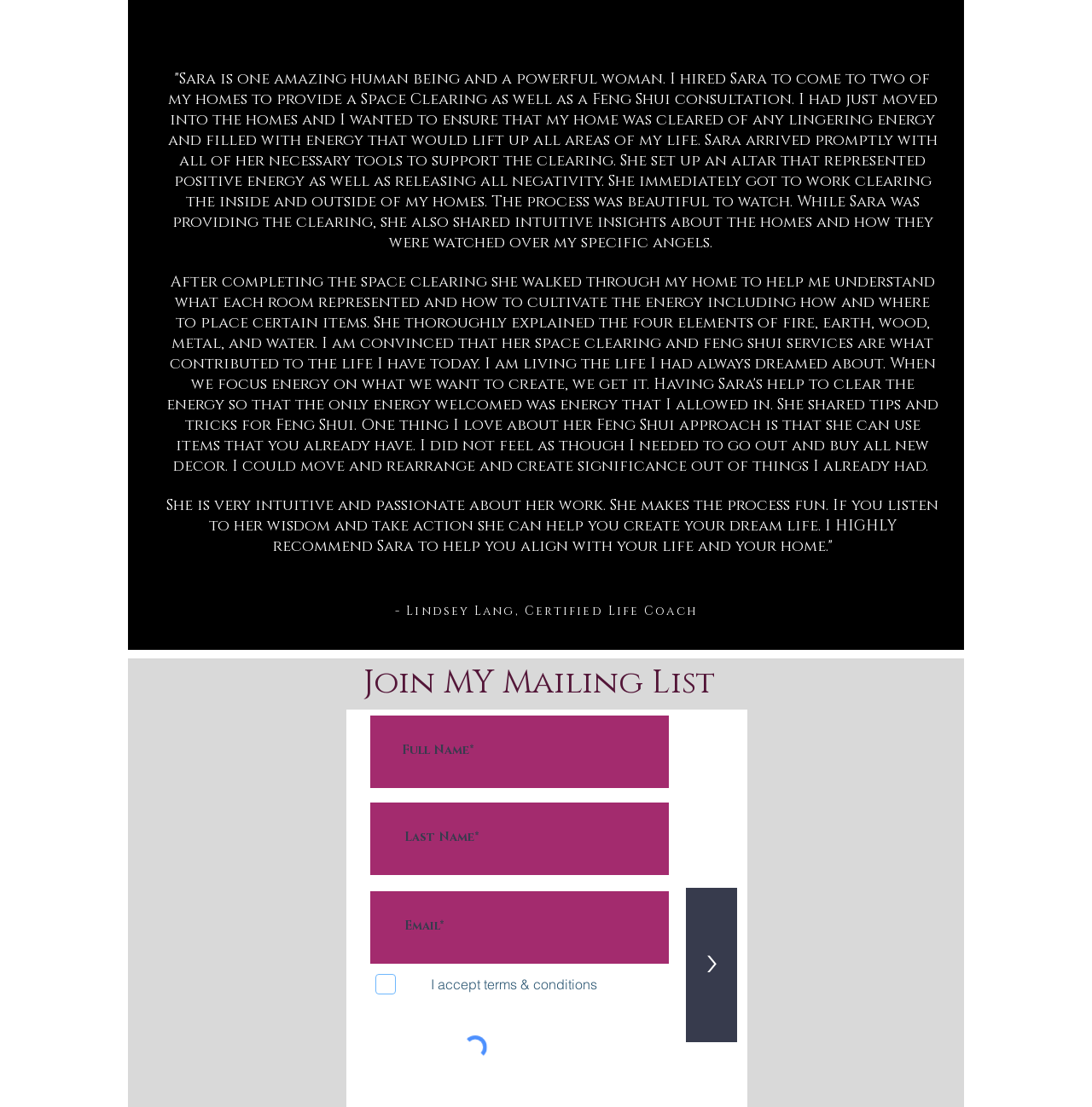What is required to join the mailing list?
Please use the image to provide an in-depth answer to the question.

The webpage has a section to join the mailing list, which requires the user to fill in their Full Name, Last Name, and Email. These fields are marked as required.